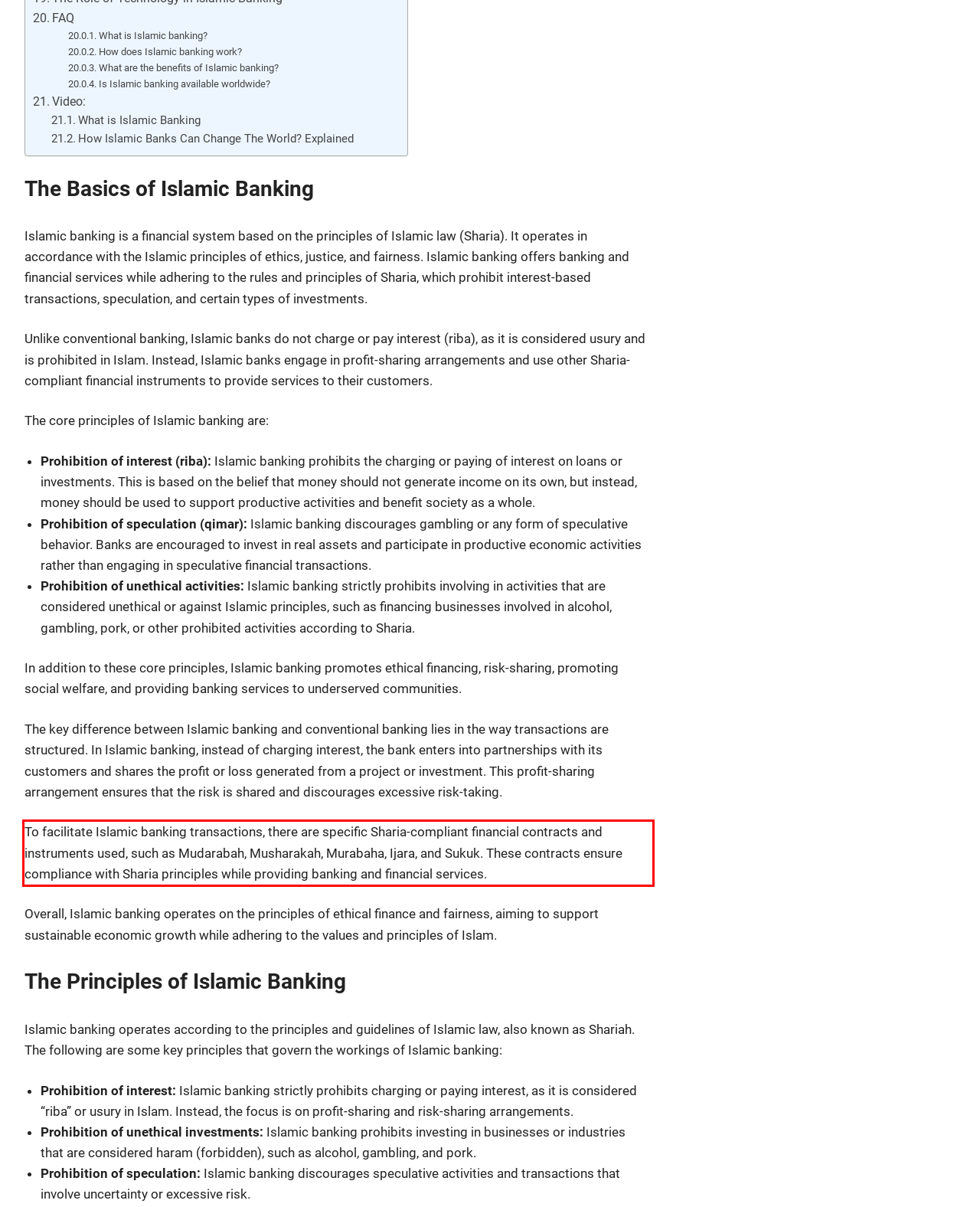Extract and provide the text found inside the red rectangle in the screenshot of the webpage.

To facilitate Islamic banking transactions, there are specific Sharia-compliant financial contracts and instruments used, such as Mudarabah, Musharakah, Murabaha, Ijara, and Sukuk. These contracts ensure compliance with Sharia principles while providing banking and financial services.